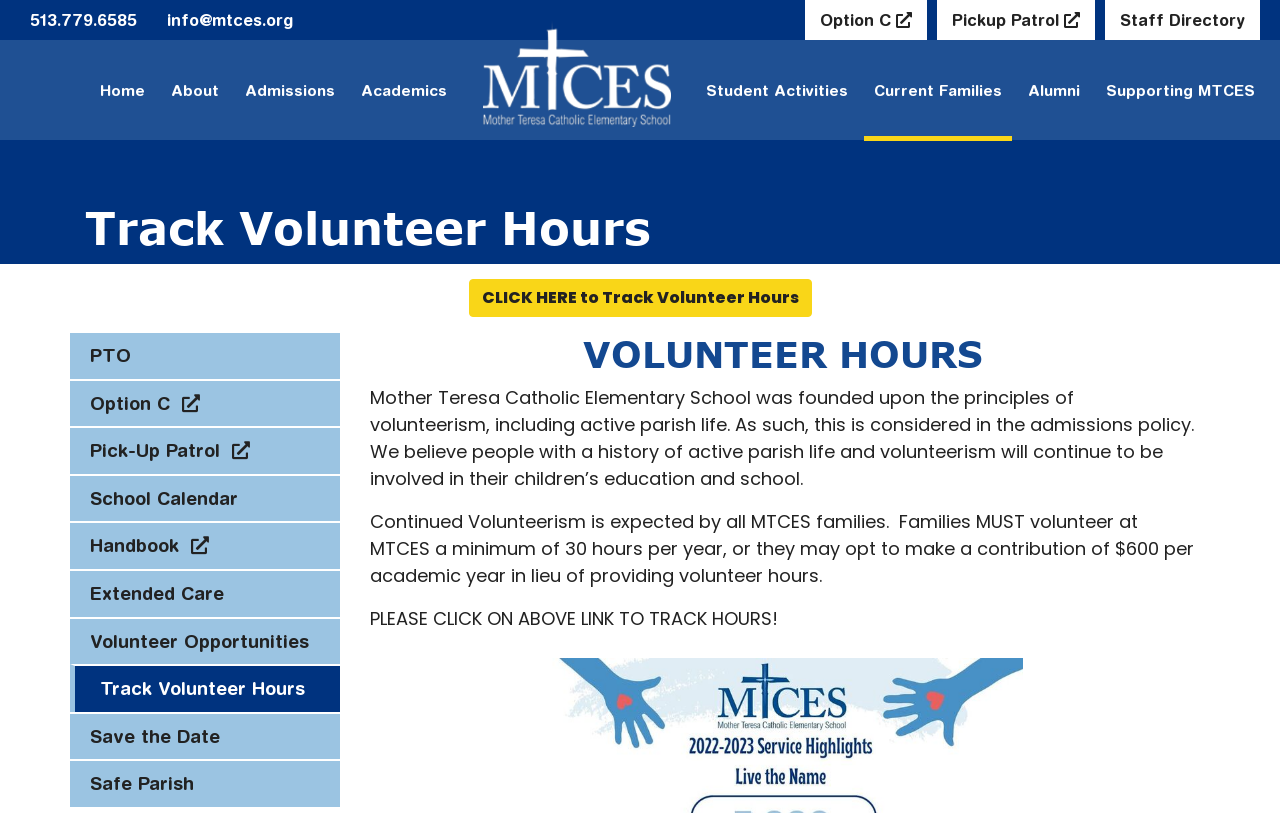Where can families track their volunteer hours?
Provide a well-explained and detailed answer to the question.

The webpage has a link with the description 'CLICK HERE to Track Volunteer Hours' and a StaticText element with the description 'PLEASE CLICK ON ABOVE LINK TO TRACK HOURS!' which indicates that families can track their volunteer hours by clicking on the above link.